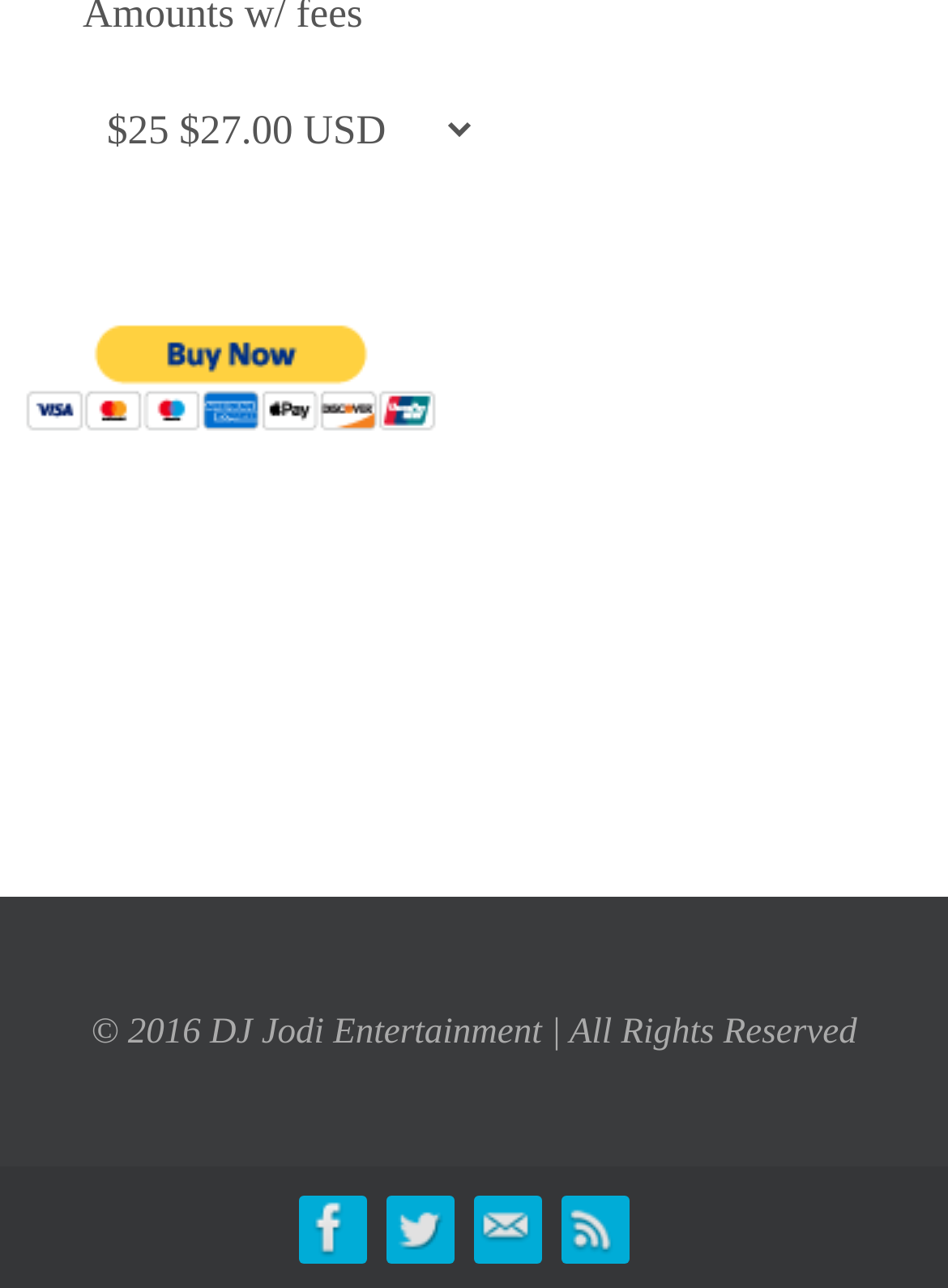Please answer the following question using a single word or phrase: 
What is the type of the combobox?

Menu